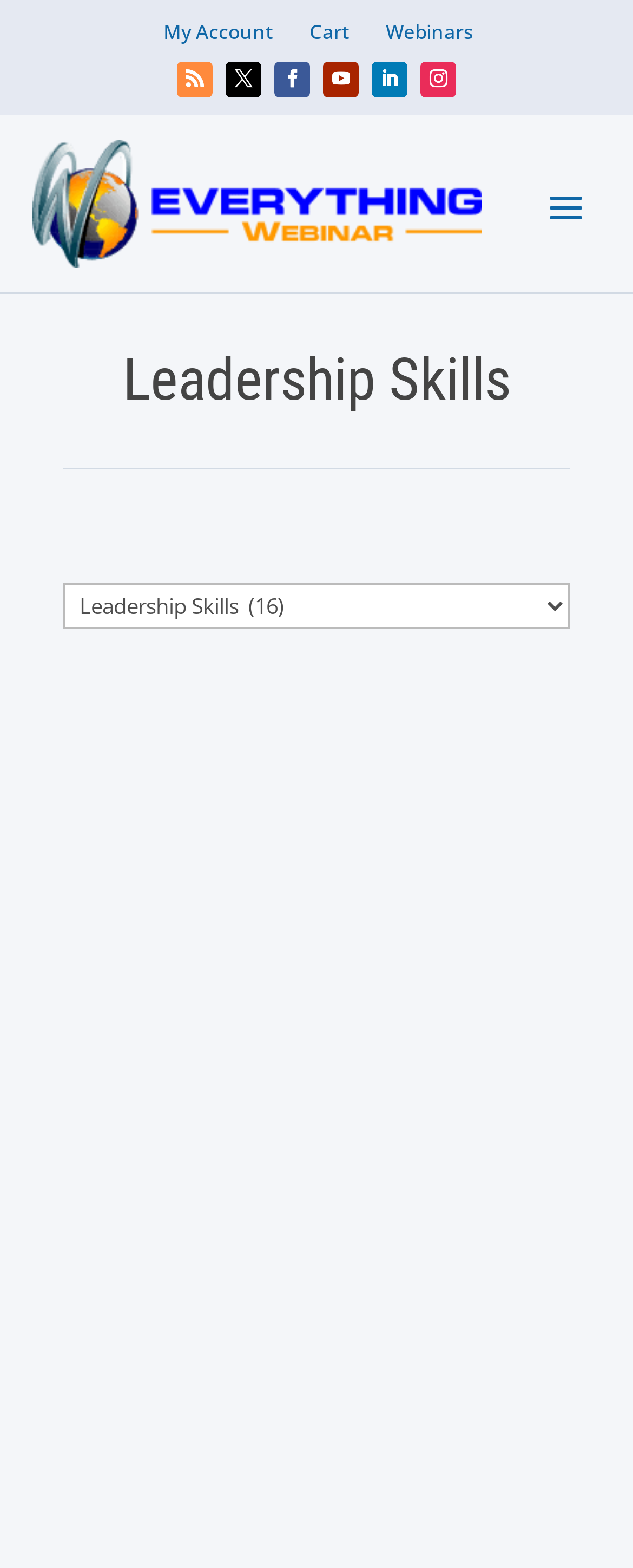Refer to the screenshot and answer the following question in detail:
How many webinars are listed on this page?

I looked for links with a heading and an image, which are common characteristics of a webinar listing. I found one such link with the text 'Remote Selling Made Effective via Sales Reps Coaching'.